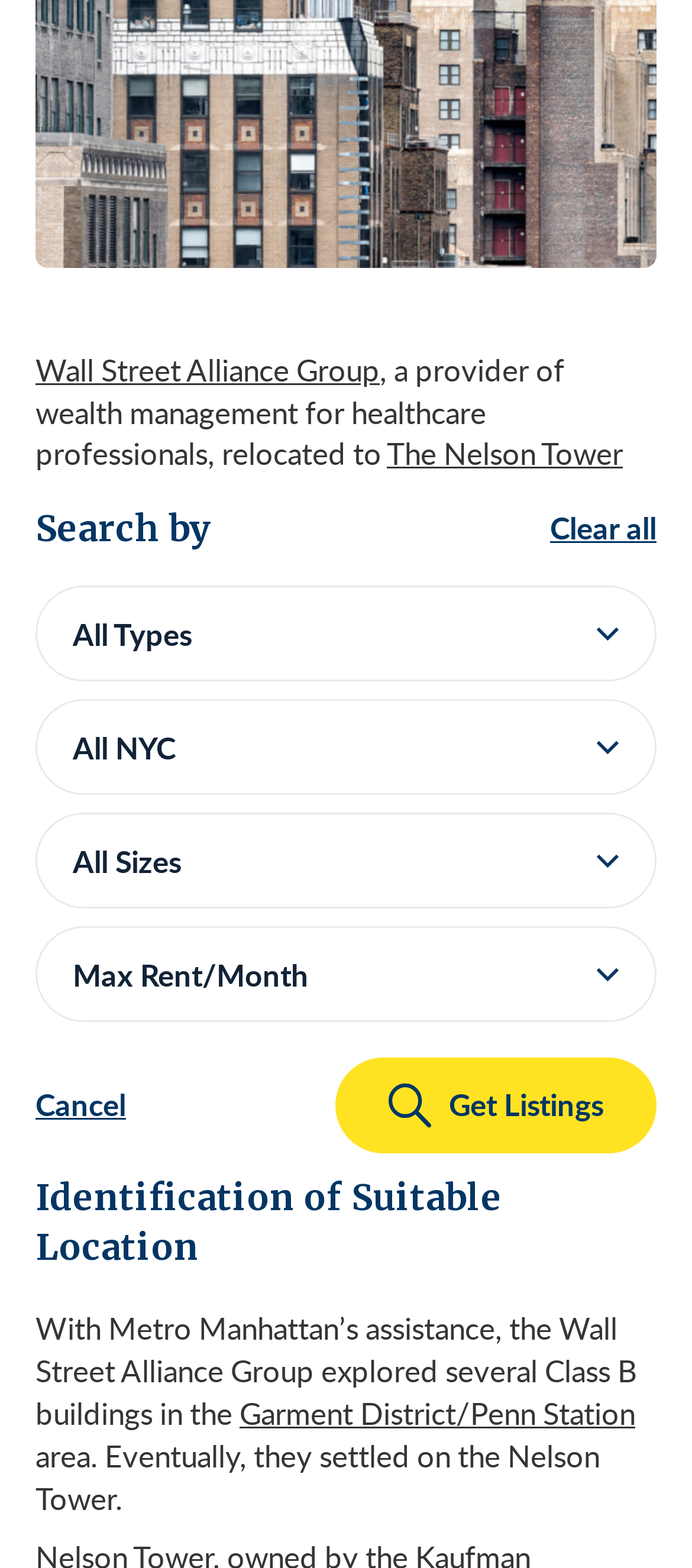Predict the bounding box of the UI element based on the description: "Cancel". The coordinates should be four float numbers between 0 and 1, formatted as [left, top, right, bottom].

[0.051, 0.692, 0.182, 0.718]